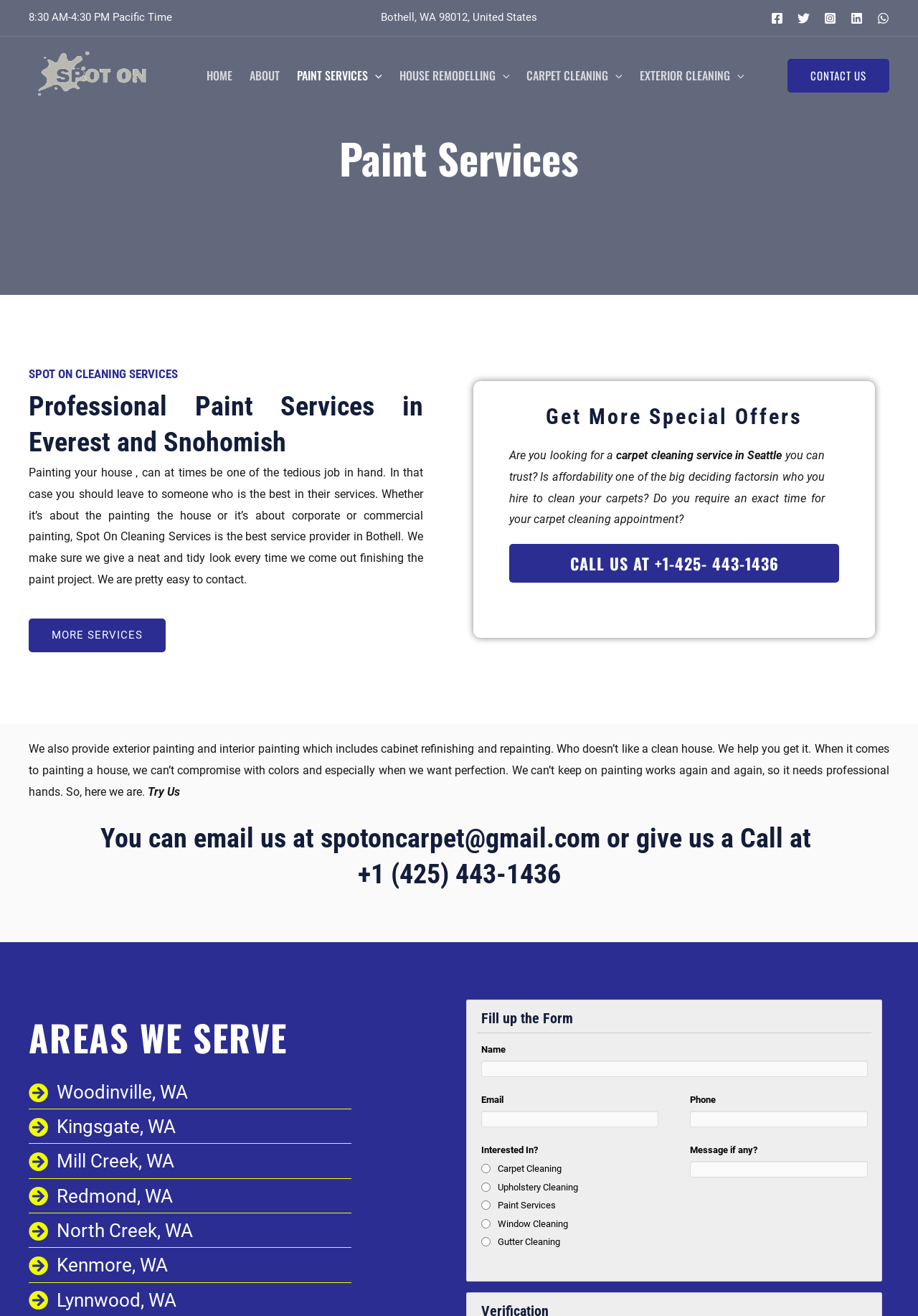Given the element description alt="Spot on Cleaning Services", predict the bounding box coordinates for the UI element in the webpage screenshot. The format should be (top-left x, top-left y, bottom-right x, bottom-right y), and the values should be between 0 and 1.

[0.031, 0.051, 0.172, 0.062]